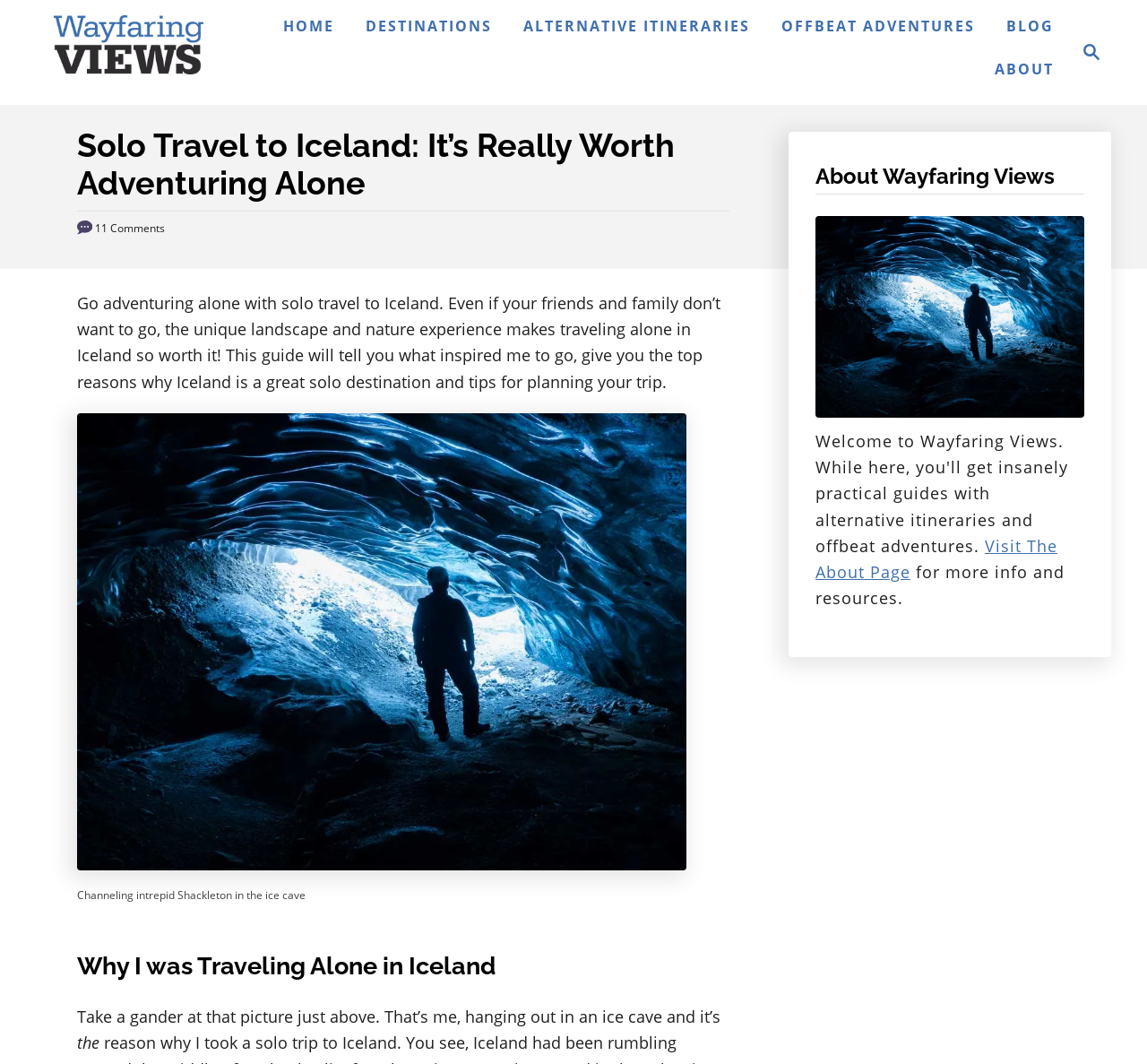Can you determine the bounding box coordinates of the area that needs to be clicked to fulfill the following instruction: "Read the blog"?

[0.87, 0.008, 0.927, 0.041]